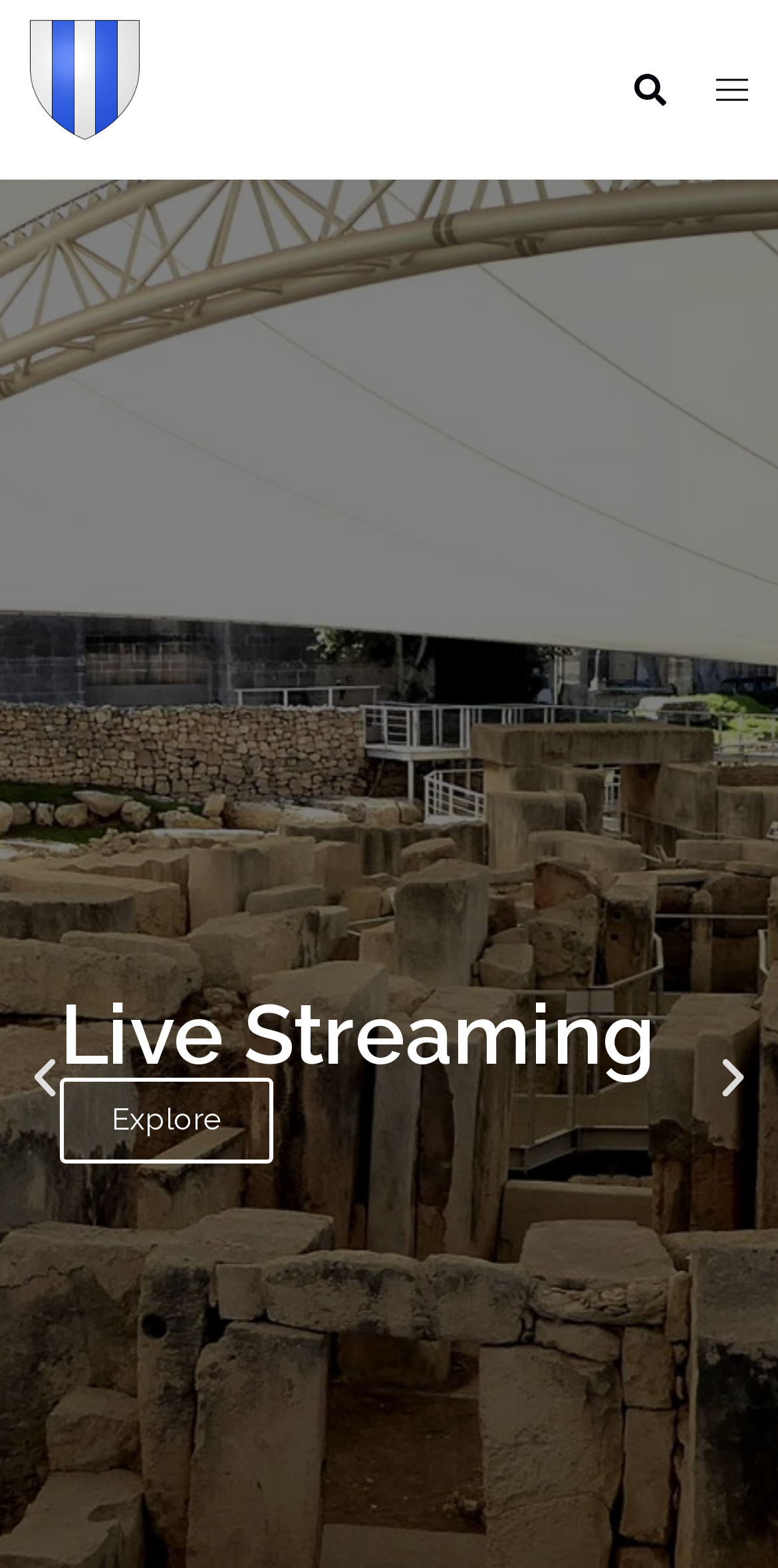What is the second menu item?
Answer with a single word or phrase, using the screenshot for reference.

Explore